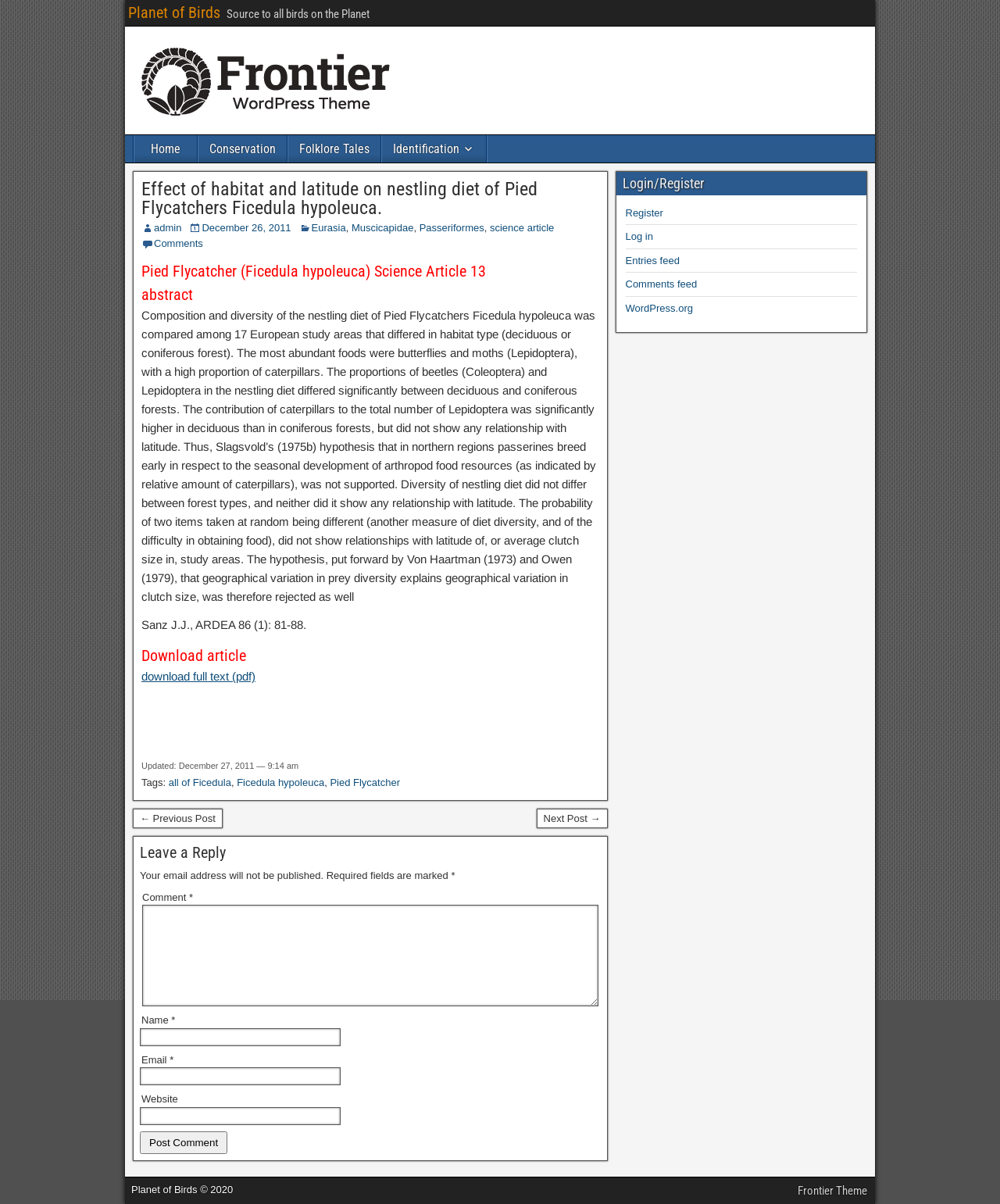Give a succinct answer to this question in a single word or phrase: 
What is the name of the bird species discussed in the article?

Pied Flycatcher